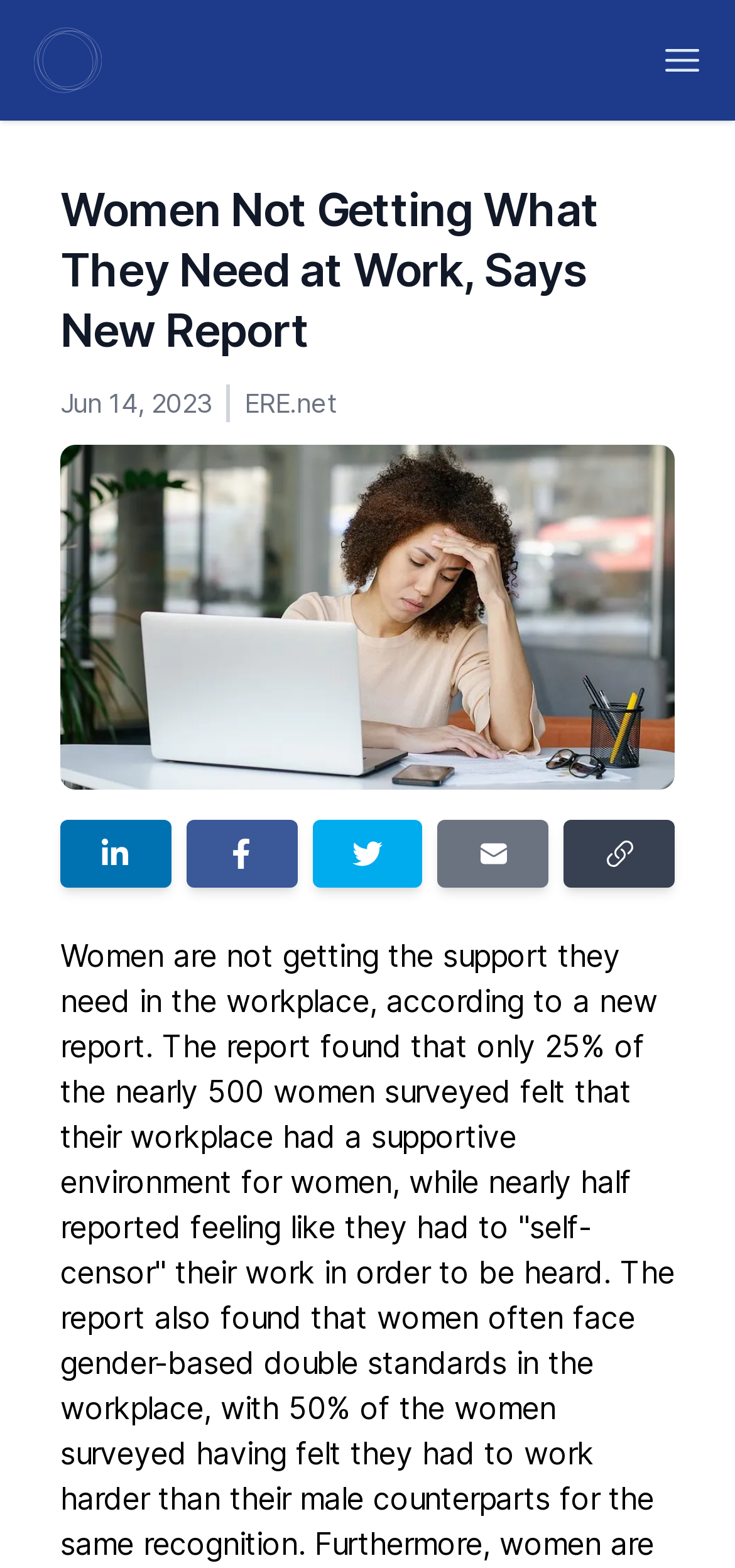What is the date of the article?
Please provide a detailed answer to the question.

I found the date of the article by looking at the static text element that says 'Jun 14, 2023' which is located below the article title.